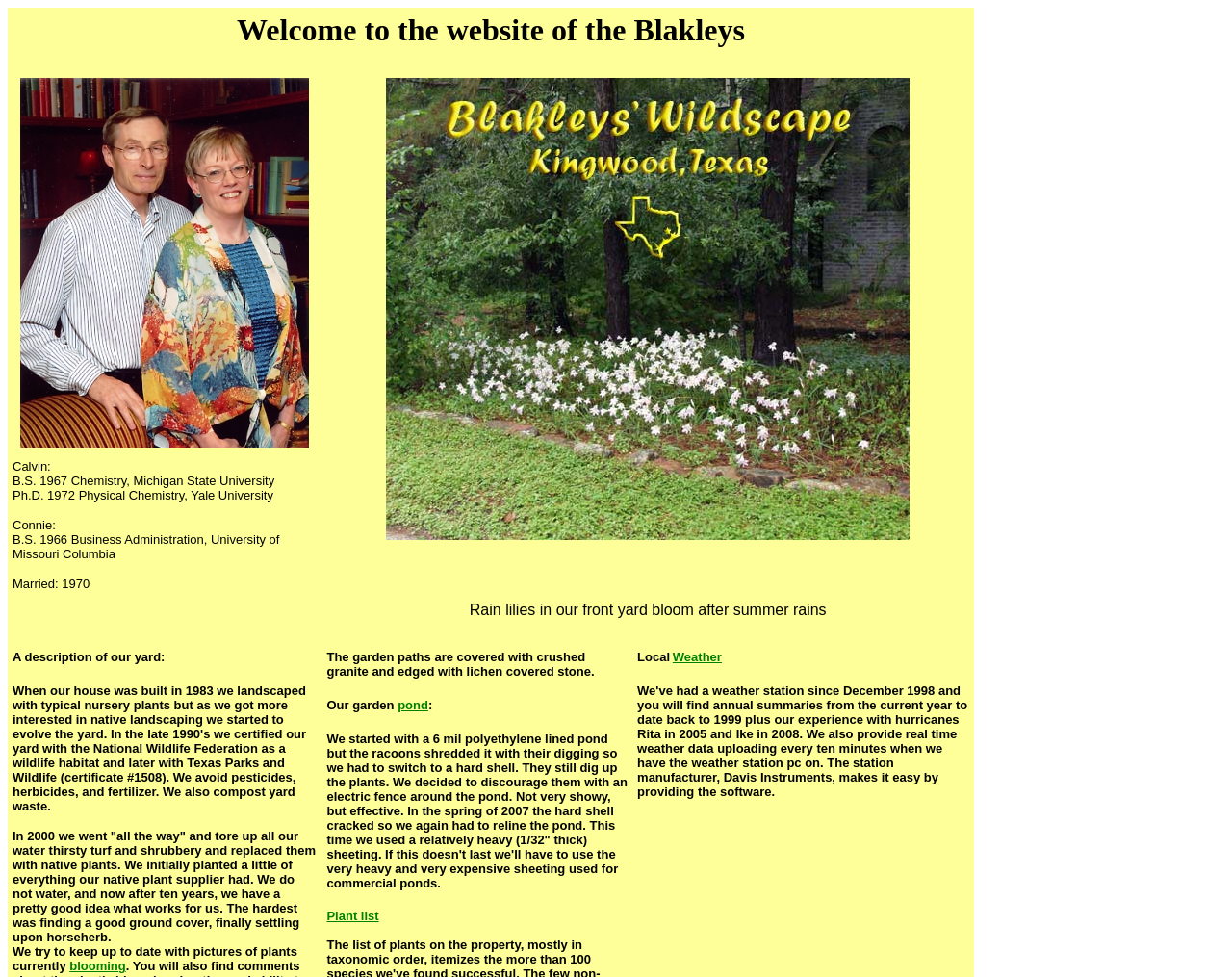Given the element description "Plant list" in the screenshot, predict the bounding box coordinates of that UI element.

[0.265, 0.93, 0.308, 0.945]